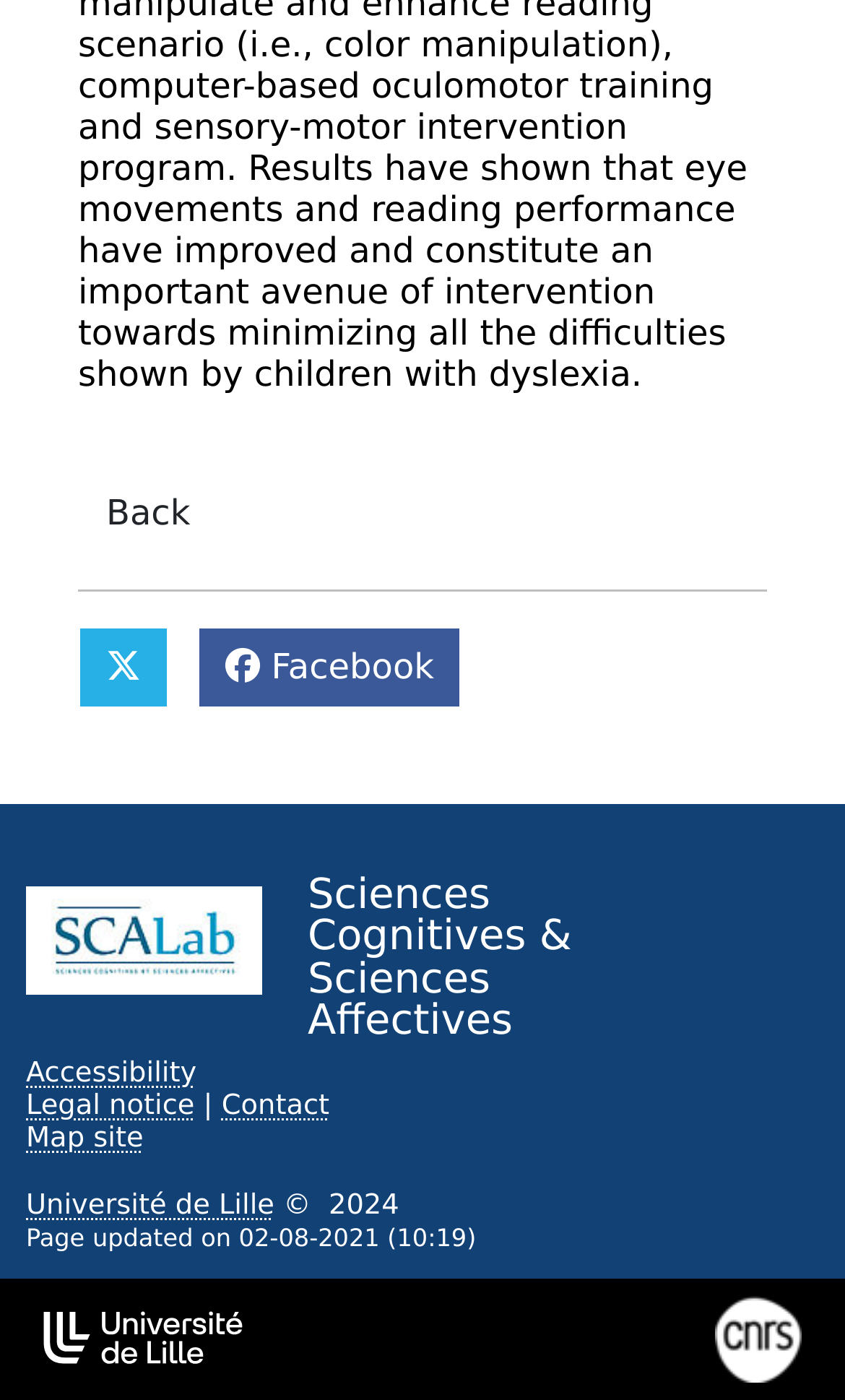What is the purpose of the link 'Partager sur X'?
Give a detailed explanation using the information visible in the image.

The link 'Partager sur X' is likely used for sharing content on a platform 'X', as it is accompanied by other sharing links such as 'Partager sur Facebook', suggesting that its purpose is to facilitate sharing.